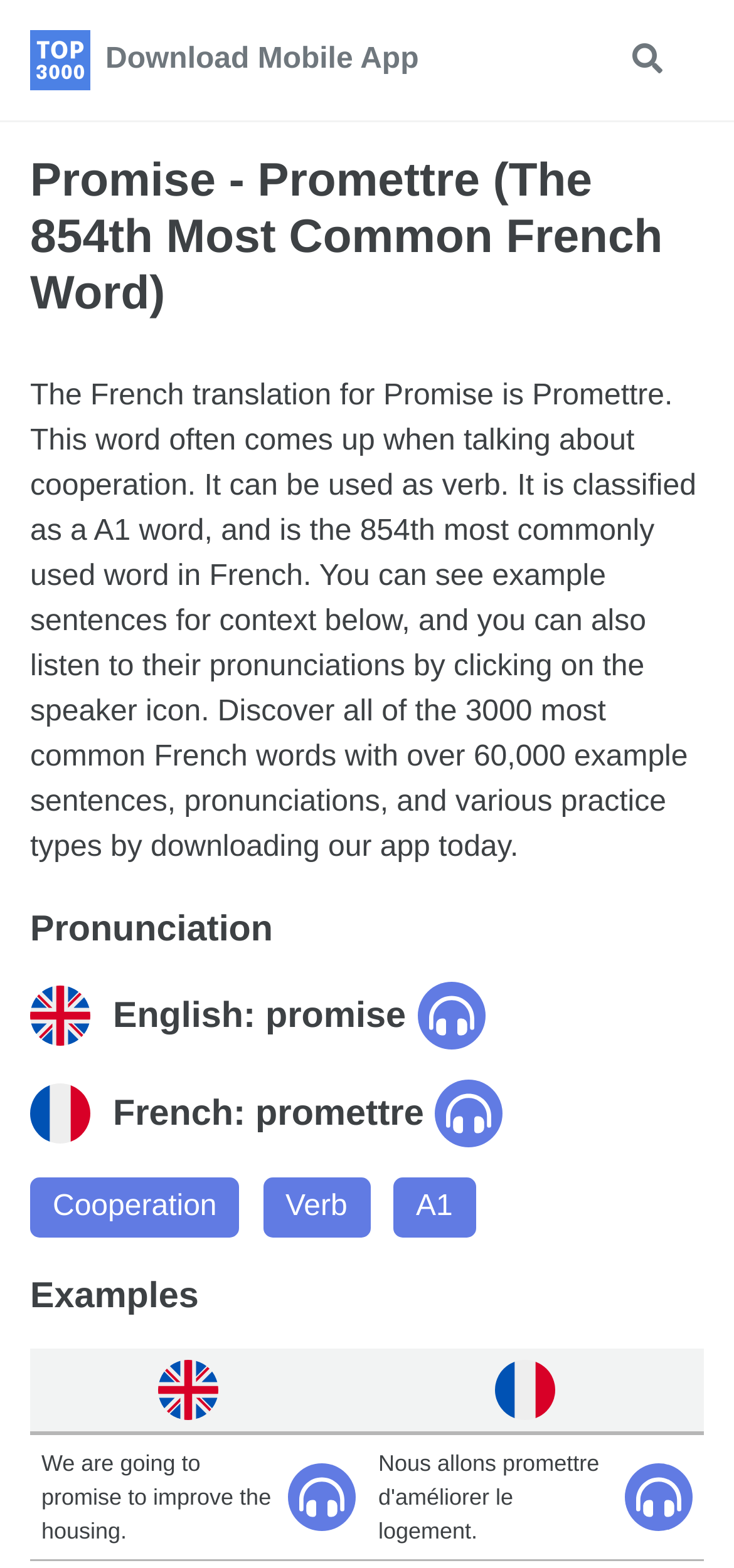Given the content of the image, can you provide a detailed answer to the question?
What is the French translation for Promise?

The webpage provides the French translation for the word 'Promise', which is 'Promettre', as stated in the StaticText element with the description 'The French translation for Promise is Promettre...'.